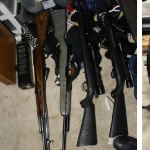Offer an in-depth caption for the image.

The image depicts a collection of firearms displayed on the floor, suggesting a recent law enforcement operation. Among the visible guns are various rifles and shotguns in differing styles and finishes, emphasizing the seriousness of the situation. This visual serves as a stark reminder of the evidence collected during a police investigation that led to multiple charges against three individuals for weapons and drug-related offences. The context surrounding this image is tied to a significant drug trafficking investigation conducted by the Calgary Police Service, showcasing the results of their efforts in addressing firearm-related crimes.